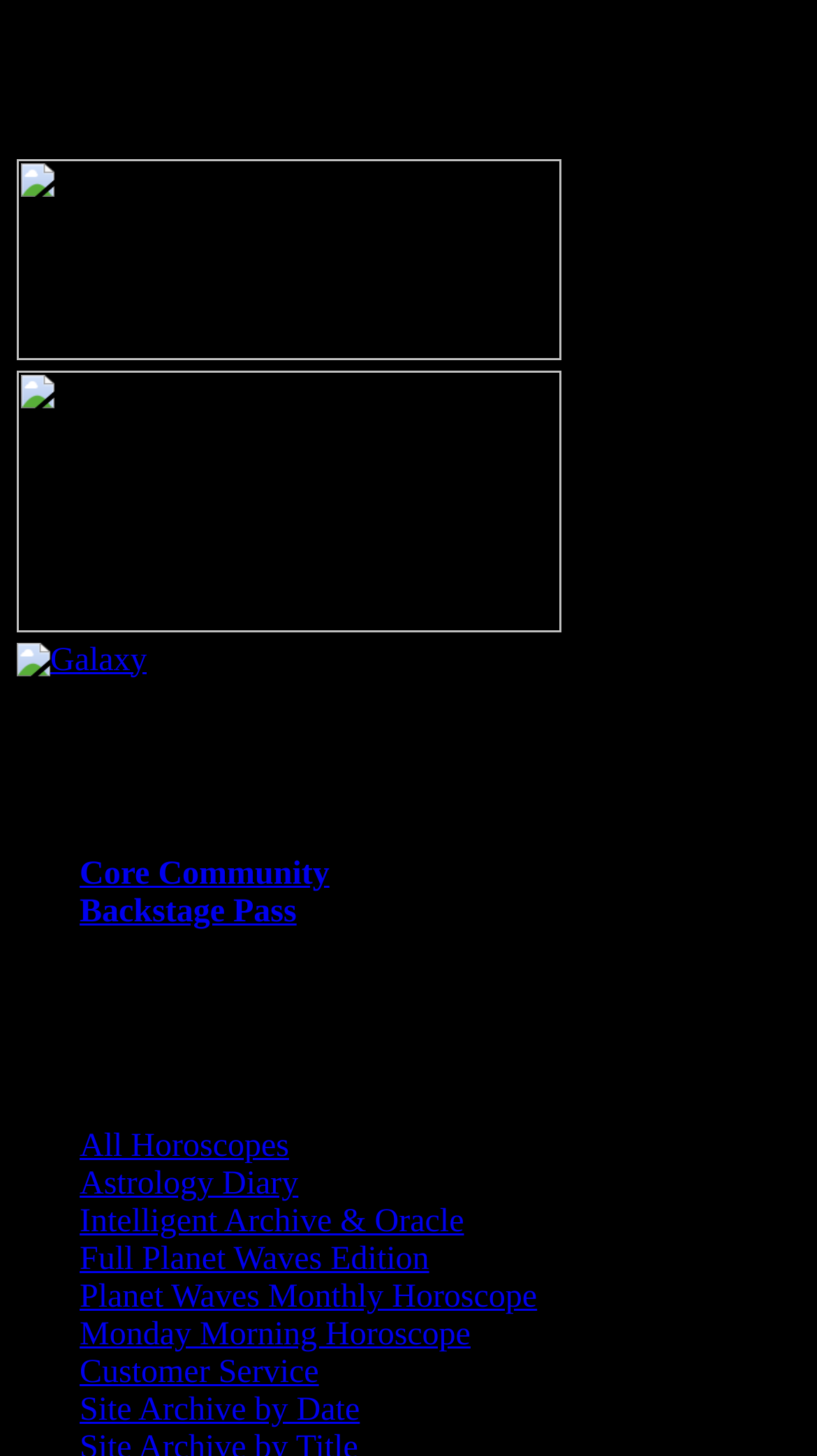Find and provide the bounding box coordinates for the UI element described here: "Planet Waves Monthly Horoscope". The coordinates should be given as four float numbers between 0 and 1: [left, top, right, bottom].

[0.097, 0.879, 0.657, 0.903]